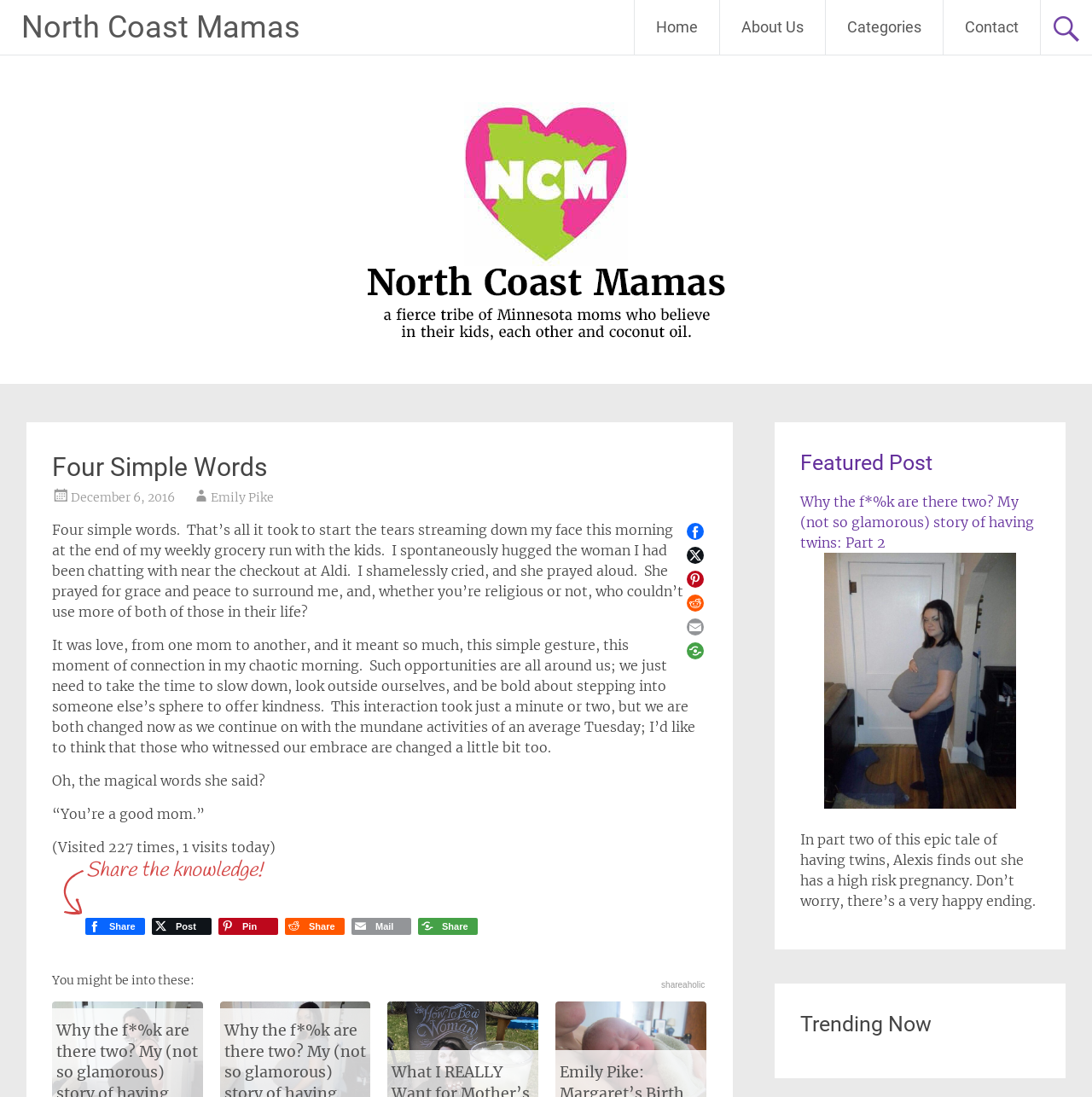Highlight the bounding box coordinates of the region I should click on to meet the following instruction: "Share to Facebook".

[0.626, 0.474, 0.648, 0.495]